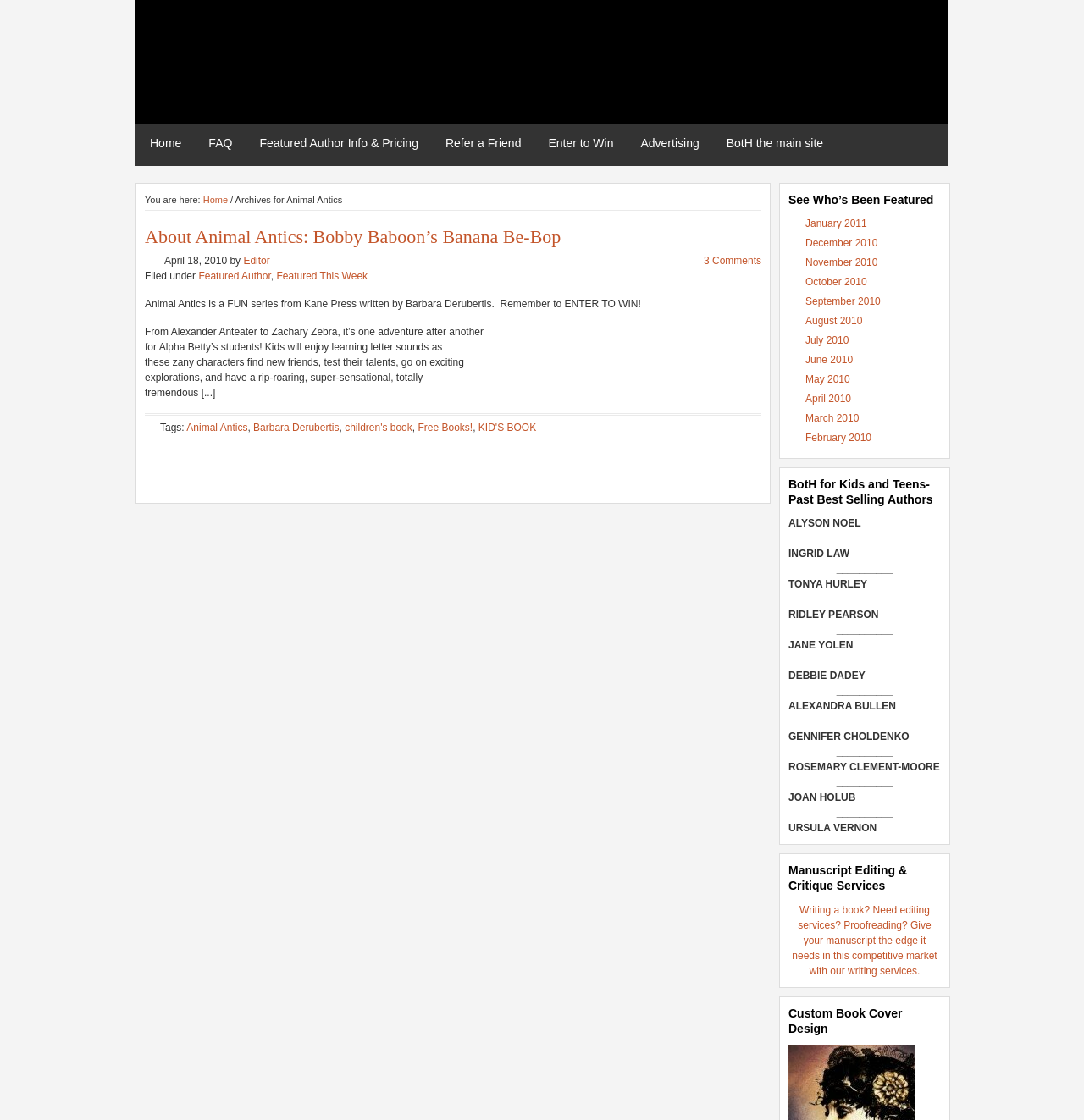Kindly determine the bounding box coordinates for the area that needs to be clicked to execute this instruction: "View Windows Photos Gets Better with Microsoft Designer Integration article".

None